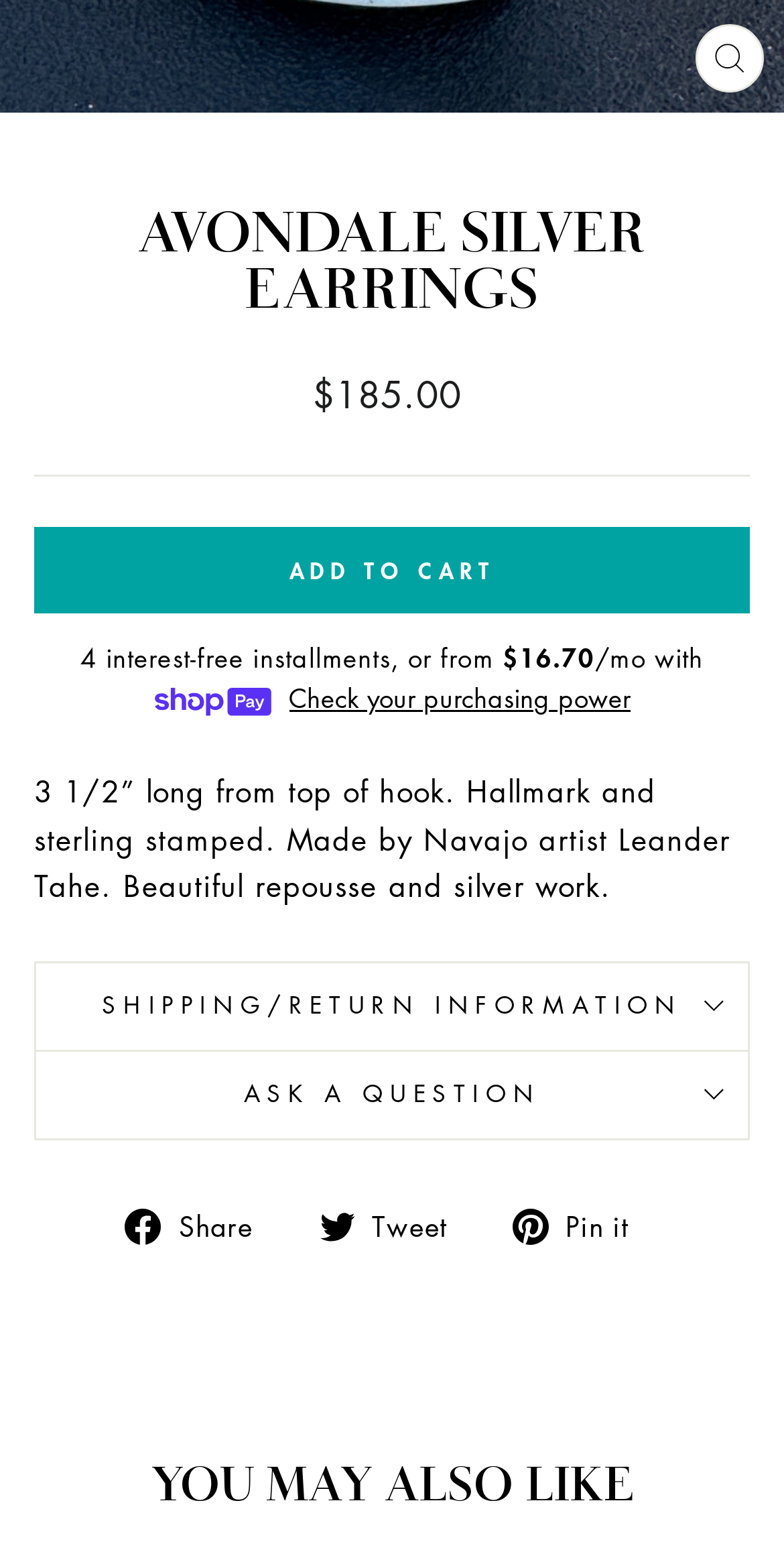What is the payment option shown?
Provide a detailed and extensive answer to the question.

The payment option 'Shop Pay' is shown as an image with the text '4 interest-free installments, or from $16.70 /mo with' which is located below the 'ADD TO CART' button.